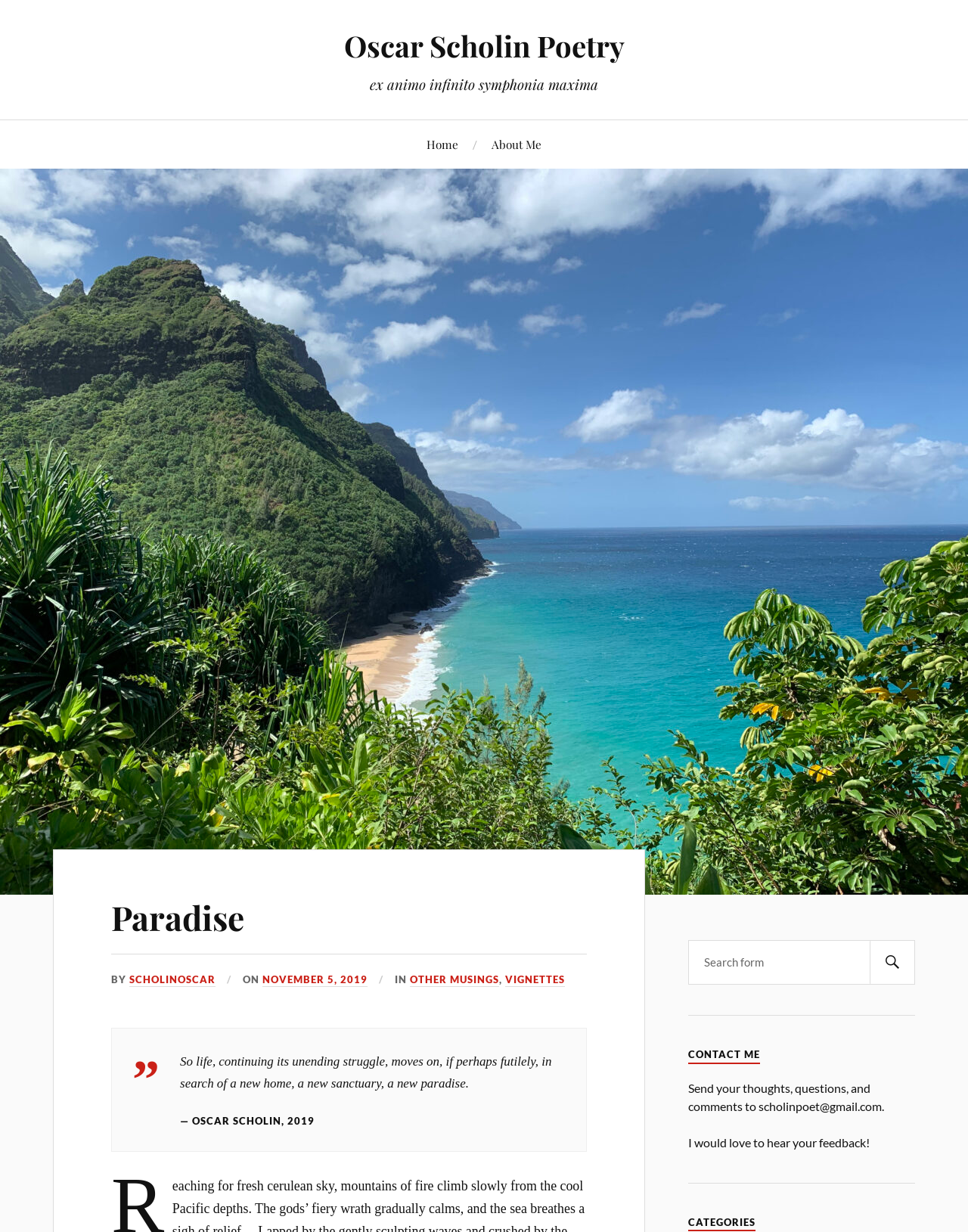Find the bounding box coordinates for the area that should be clicked to accomplish the instruction: "search for a specific term".

[0.711, 0.763, 0.945, 0.799]